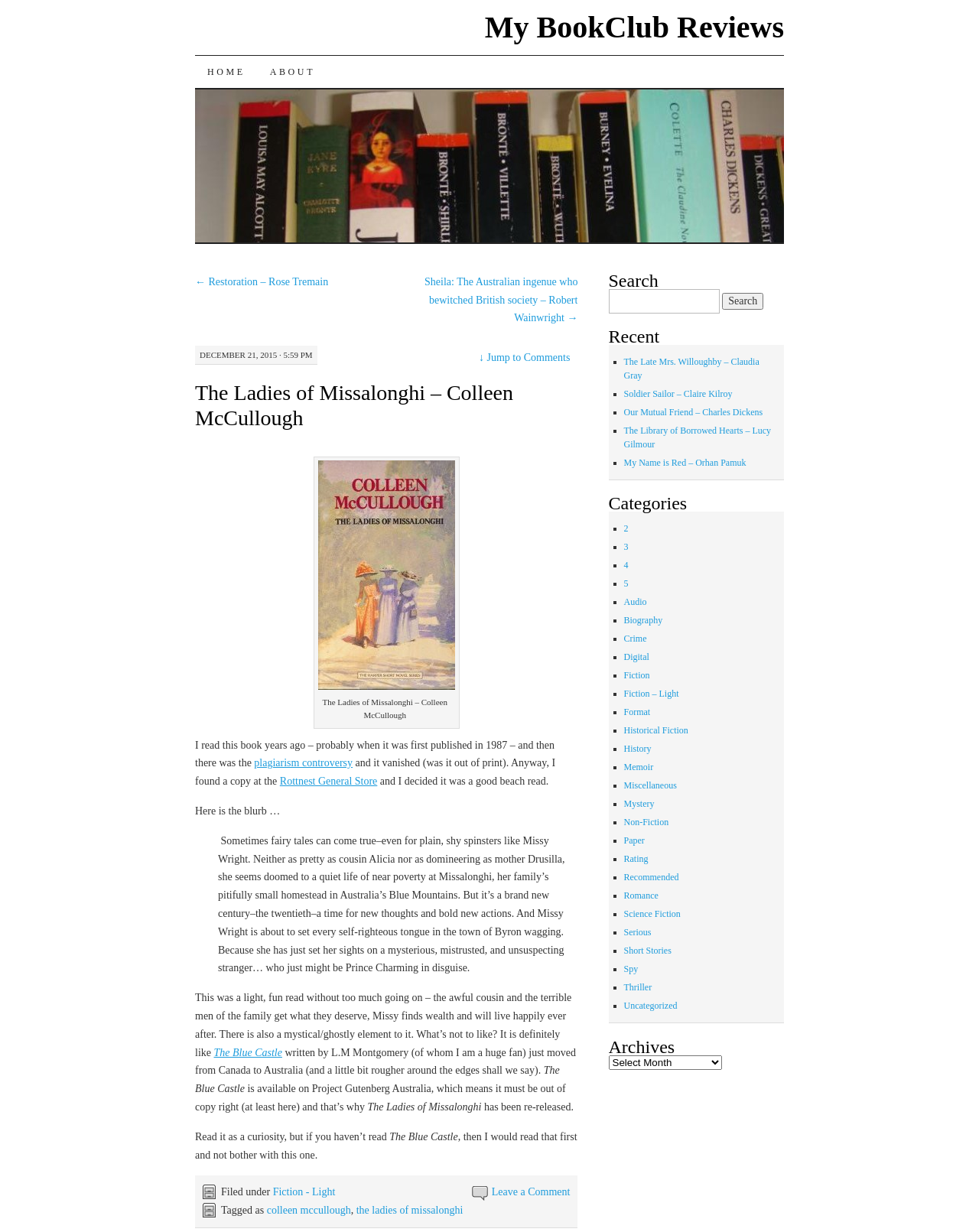Identify the bounding box coordinates of the region that should be clicked to execute the following instruction: "Read the review of 'The Ladies of Missalonghi – Colleen McCullough'".

[0.199, 0.302, 0.59, 0.349]